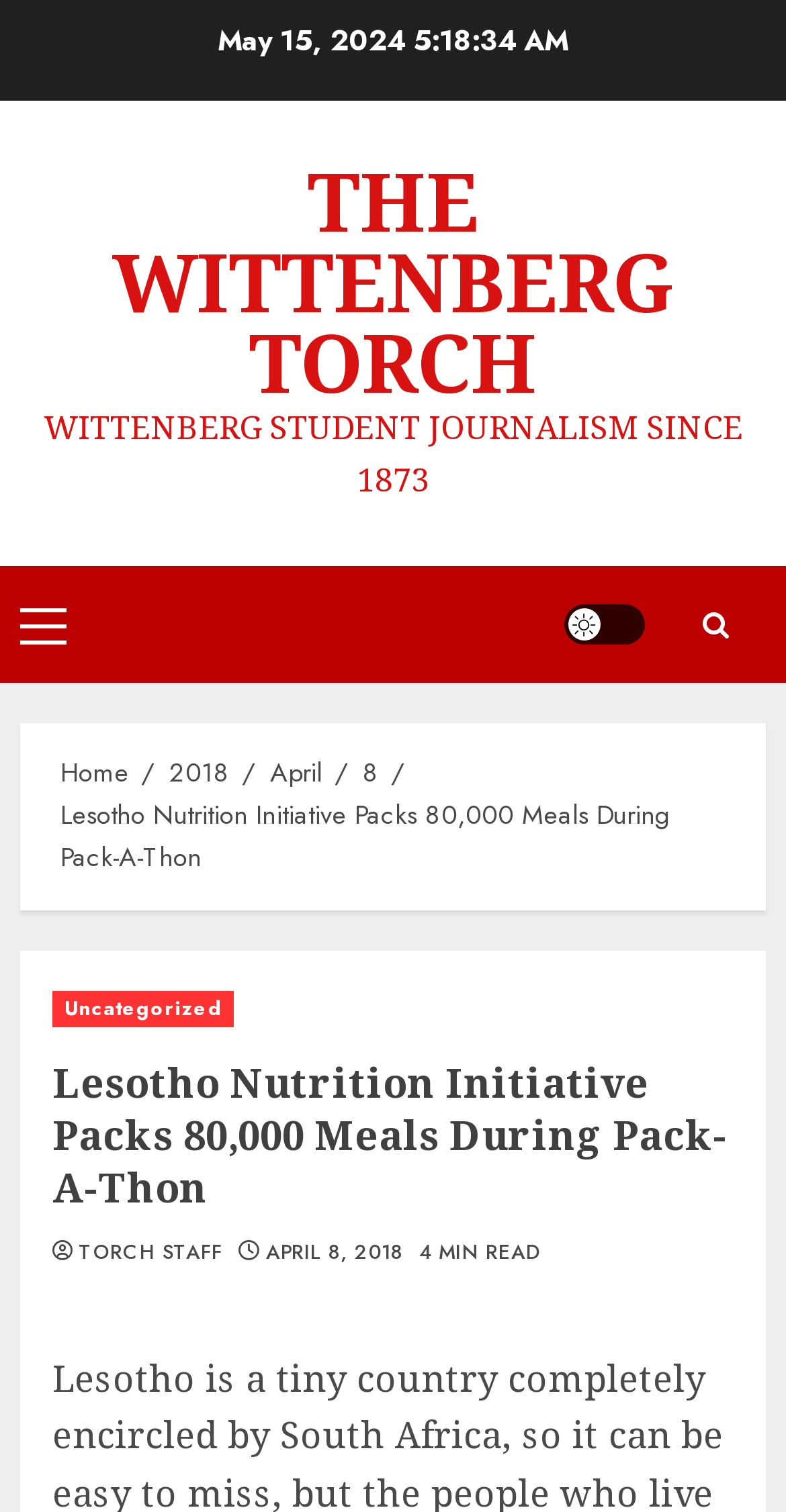Determine the bounding box coordinates for the region that must be clicked to execute the following instruction: "Click the primary menu".

[0.026, 0.375, 0.103, 0.452]